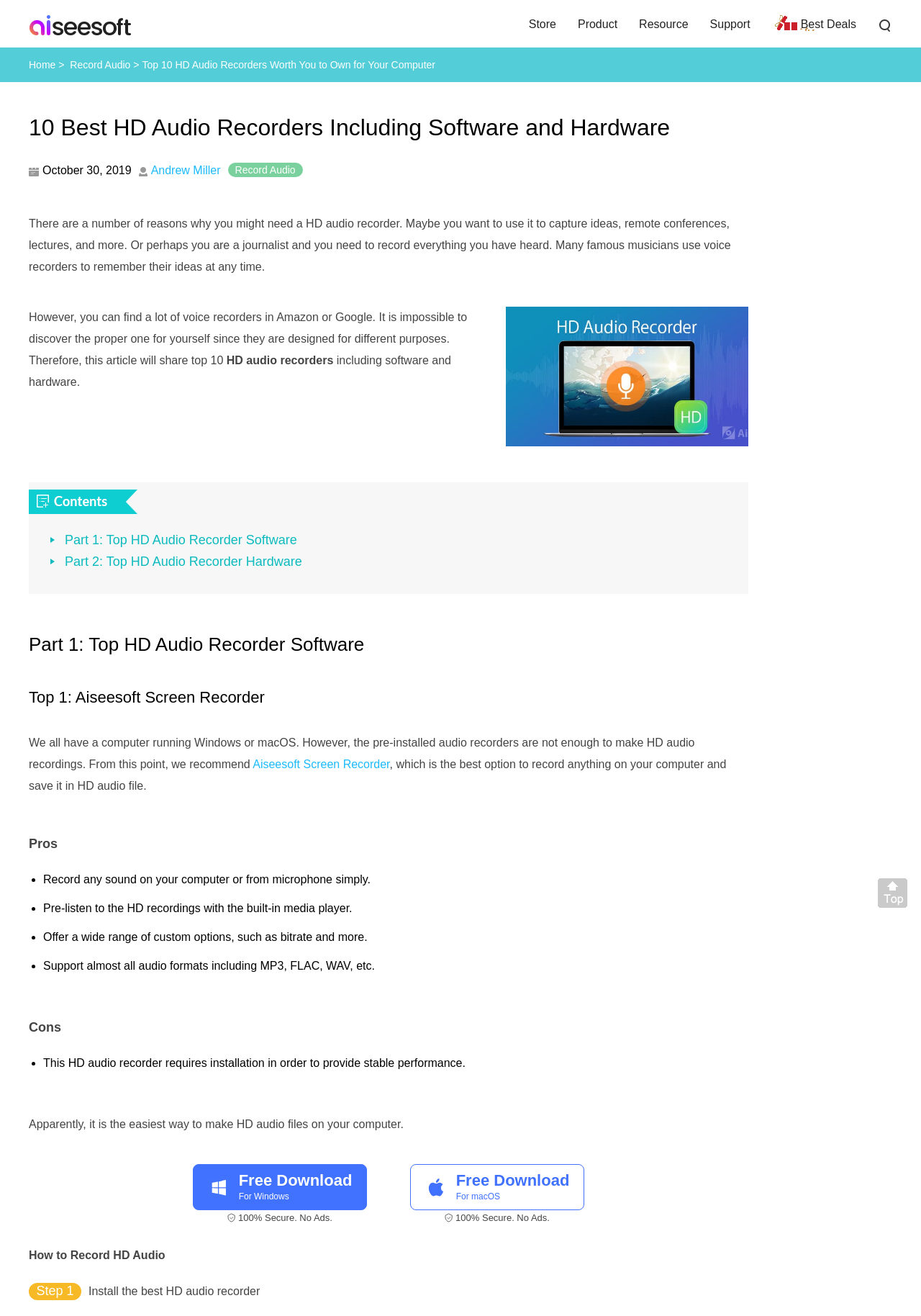Please give a succinct answer to the question in one word or phrase:
What is the name of the first HD audio recorder software recommended?

Aiseesoft Screen Recorder